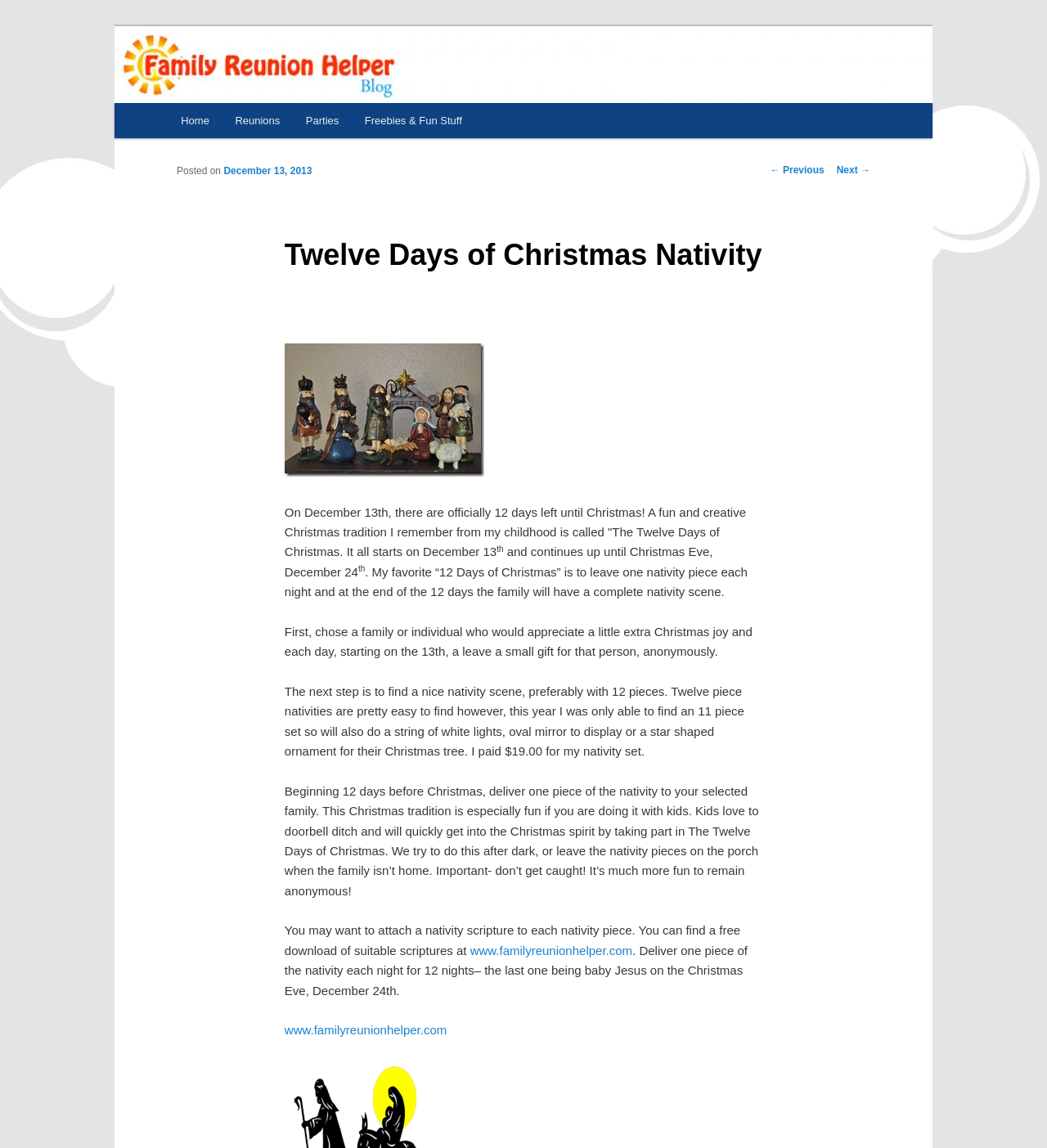Locate the bounding box coordinates of the region to be clicked to comply with the following instruction: "Click the 'Home' link". The coordinates must be four float numbers between 0 and 1, in the form [left, top, right, bottom].

[0.16, 0.09, 0.212, 0.121]